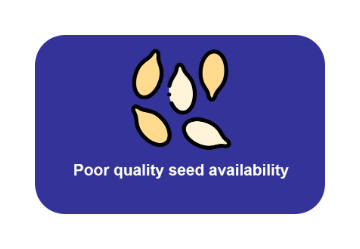What is affected by insufficient and poor-quality seed?
Kindly offer a detailed explanation using the data available in the image.

According to the caption, insufficient and poor-quality seed can significantly affect fish production, which ultimately impacts the economic opportunities available to local fish vendors and communities.